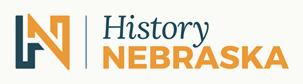What is the text written in vibrant orange?
Please answer the question with a detailed and comprehensive explanation.

According to the caption, the color palette blends a dark teal for the 'H' with a vibrant orange for the text 'History NEBRASKA', which implies that the text 'History NEBRASKA' is written in vibrant orange.